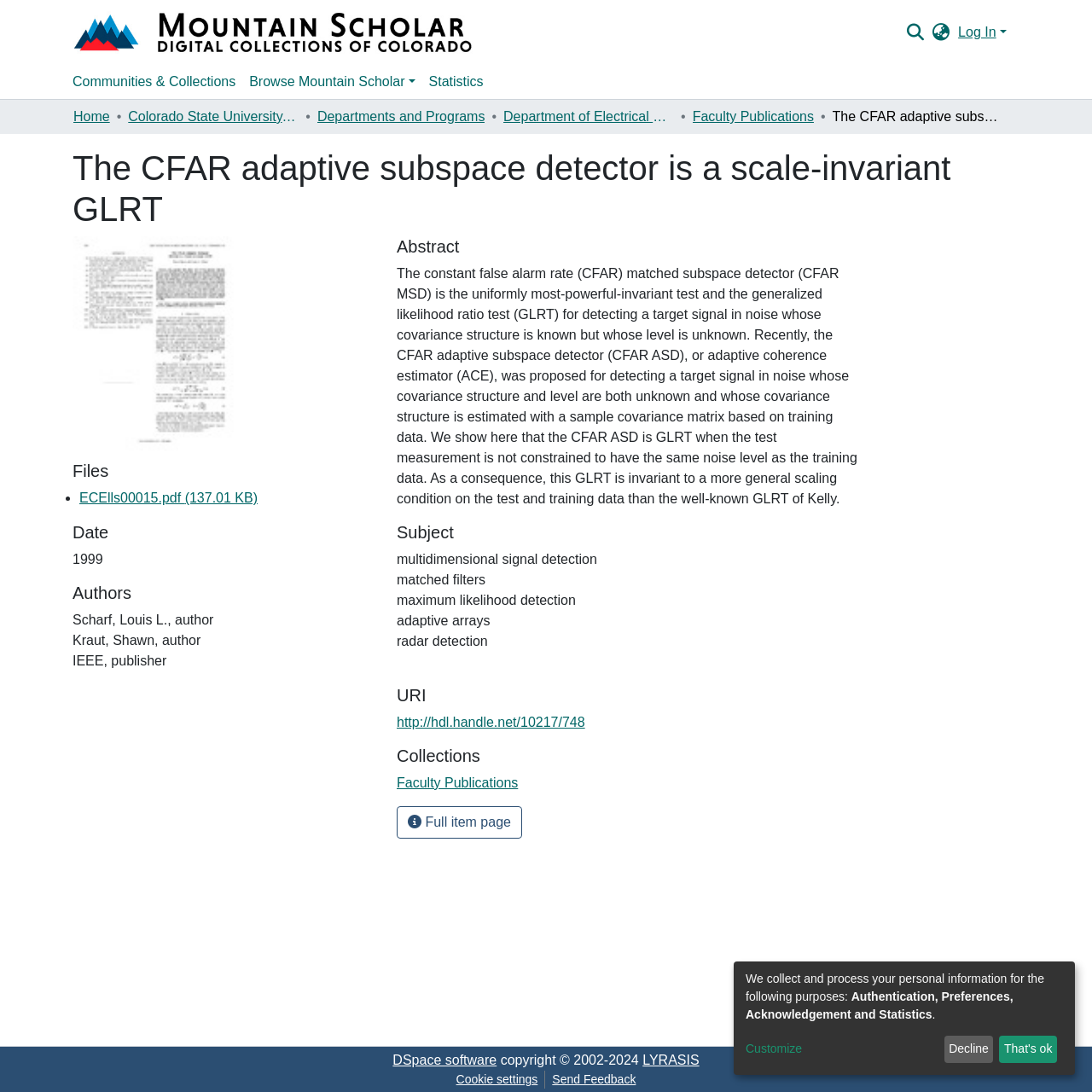Please identify the bounding box coordinates of the element's region that needs to be clicked to fulfill the following instruction: "View full item page". The bounding box coordinates should consist of four float numbers between 0 and 1, i.e., [left, top, right, bottom].

[0.363, 0.738, 0.478, 0.768]